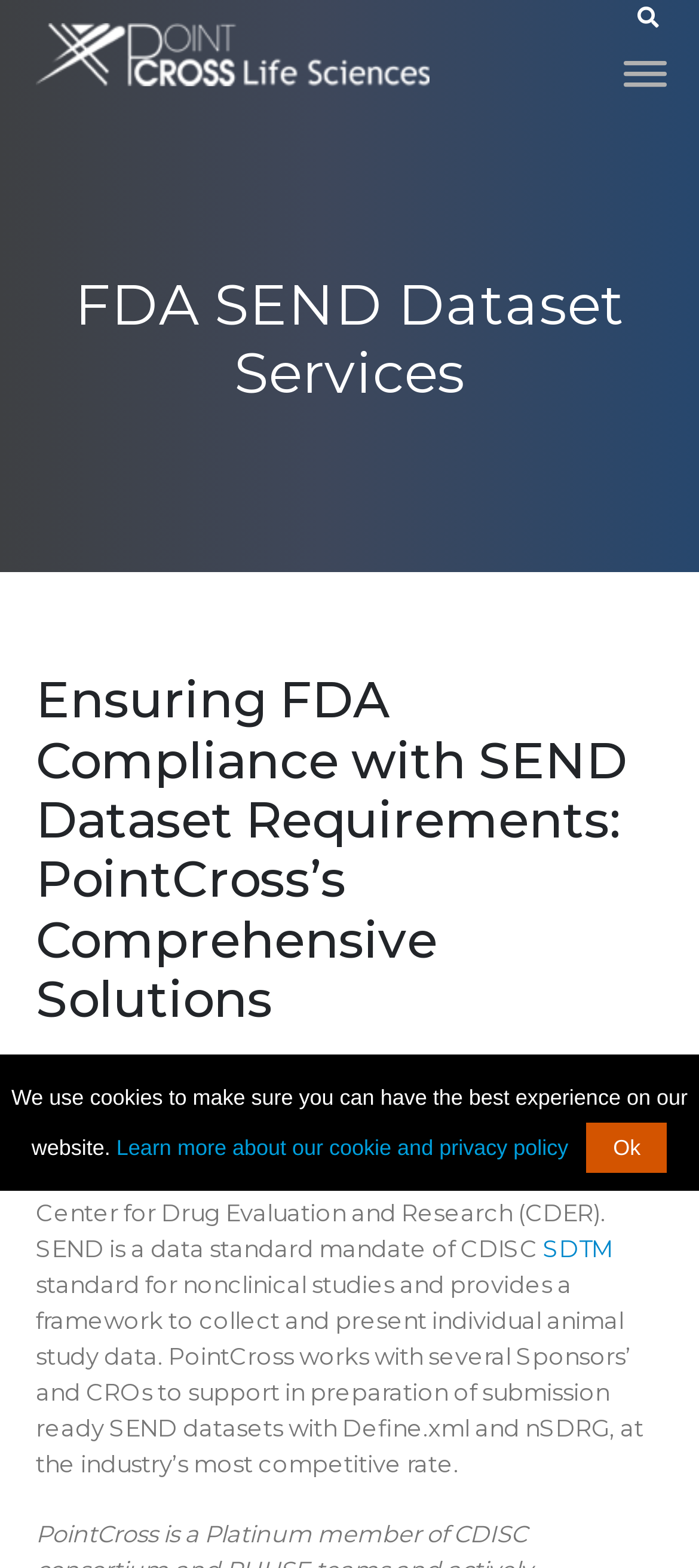Respond to the question below with a single word or phrase: What is the purpose of SEND?

Standard for nonclinical study data submission